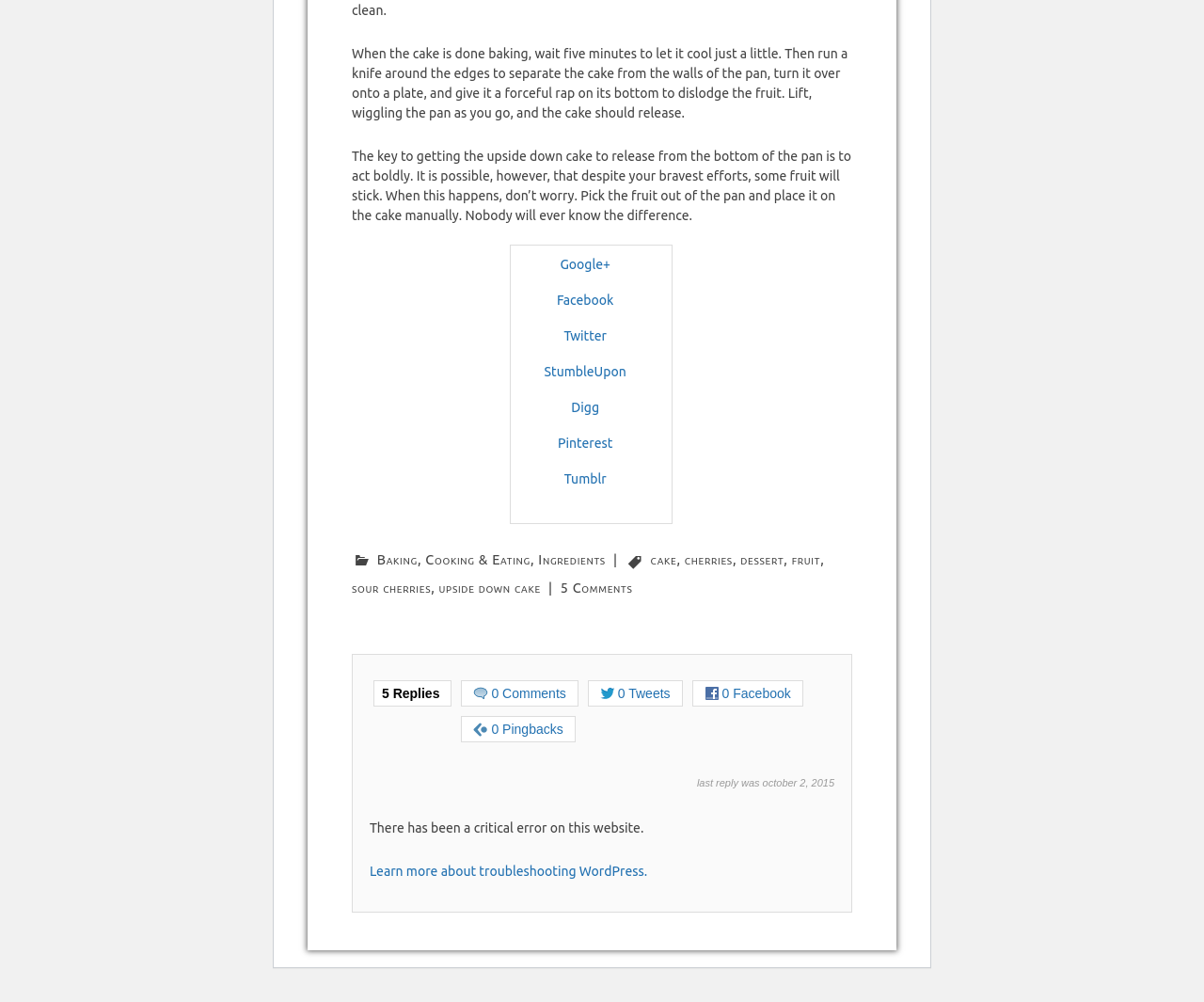Please determine the bounding box coordinates of the clickable area required to carry out the following instruction: "Visit Facebook". The coordinates must be four float numbers between 0 and 1, represented as [left, top, right, bottom].

[0.462, 0.292, 0.51, 0.307]